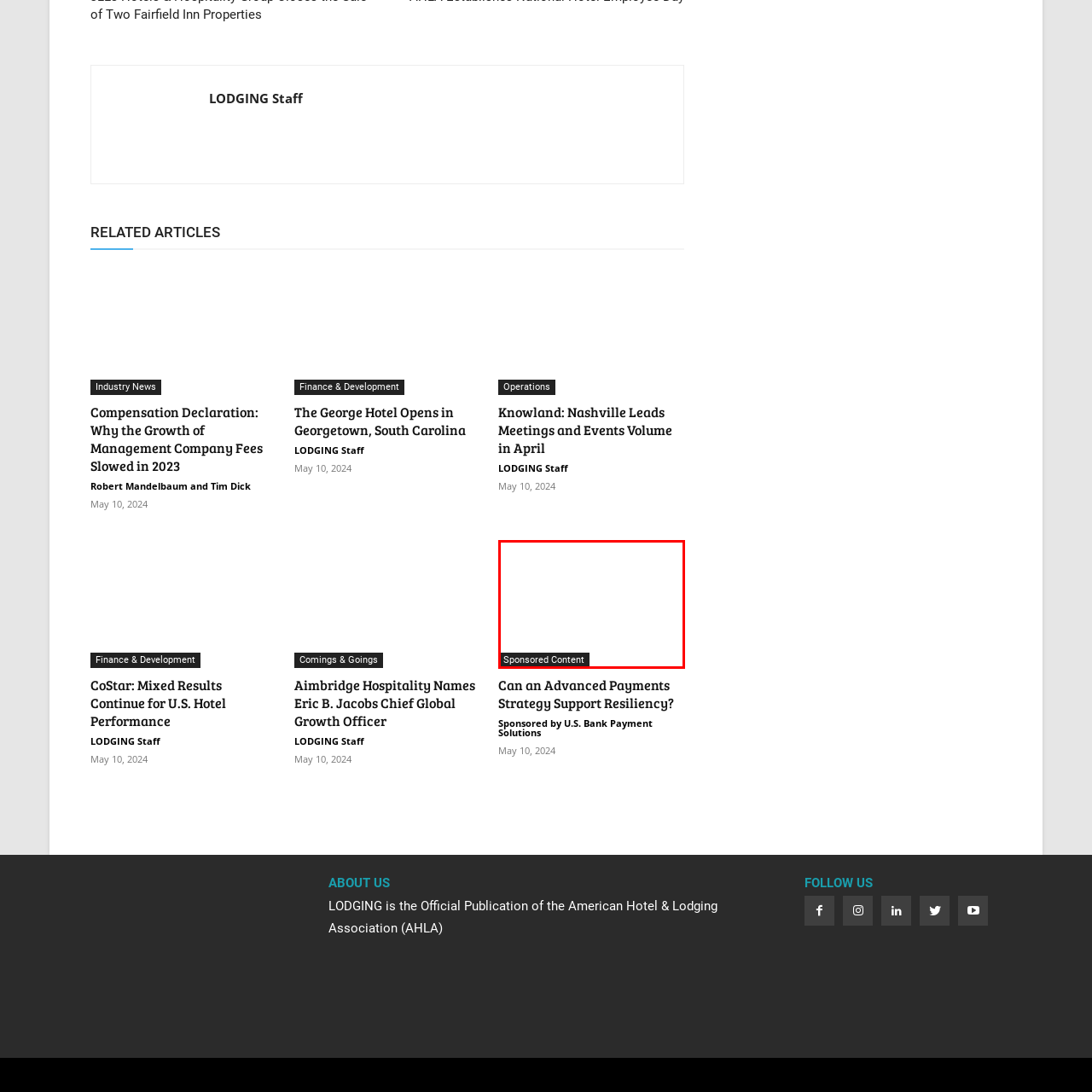Review the part of the image encased in the red box and give an elaborate answer to the question posed: Where is the banner typically found?

The banner is commonly found in online articles, blogs, or media platforms, where it serves as a label for promotional material, distinguishing it from editorial content.